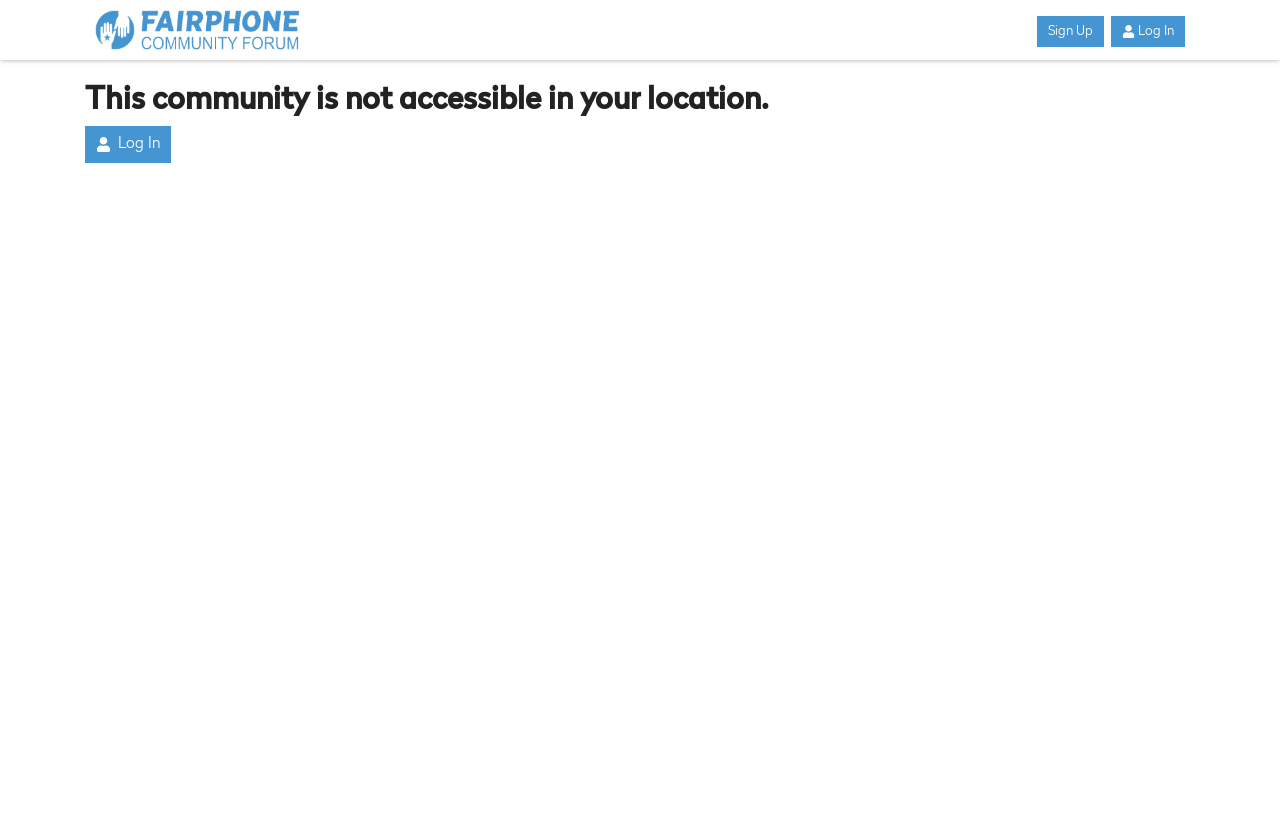How many times does the 'Log In' link appear?
Using the image provided, answer with just one word or phrase.

2